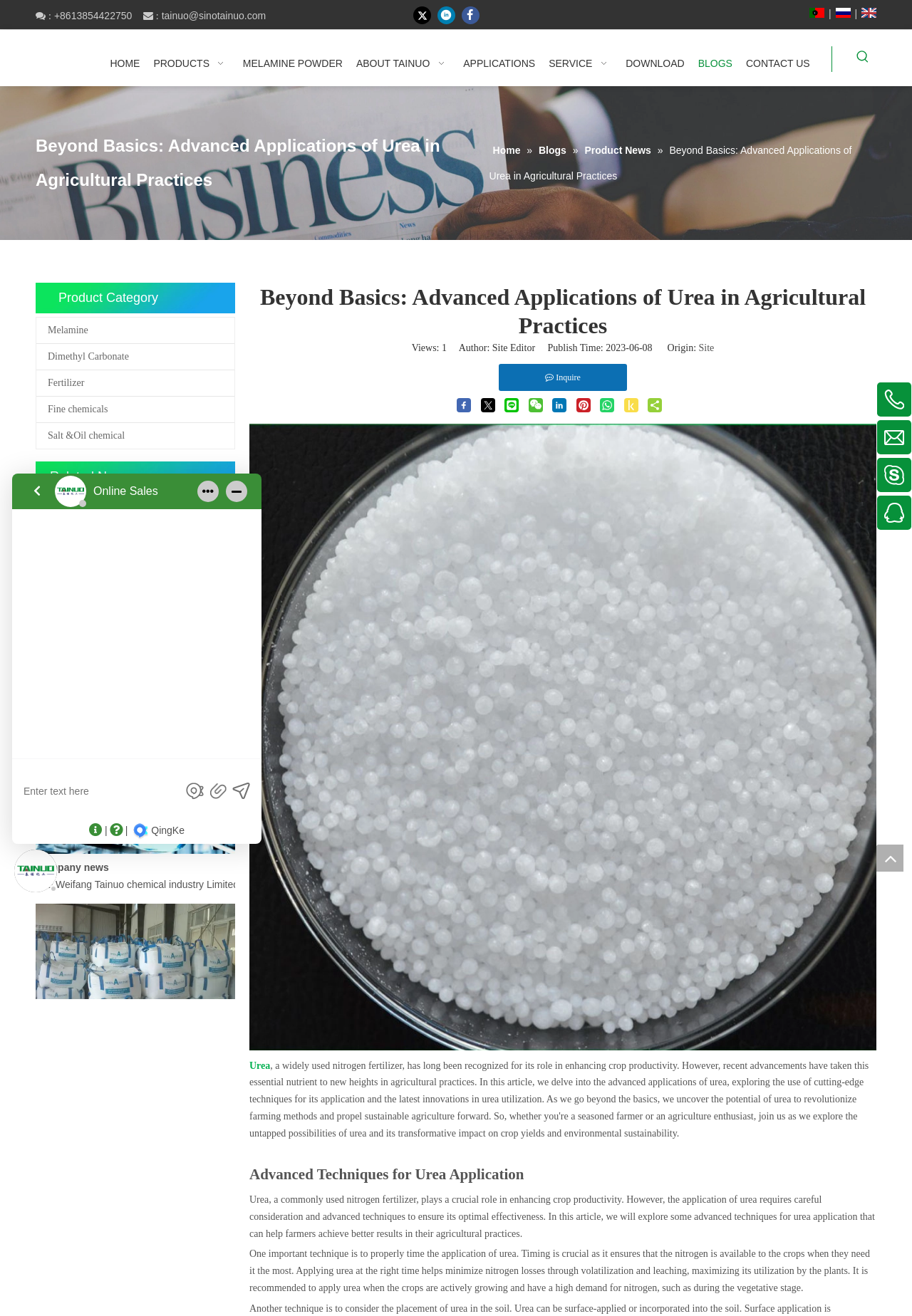Specify the bounding box coordinates of the area to click in order to execute this command: 'Read 'Beyond Basics: Advanced Applications of Urea in Agricultural Practices' article'. The coordinates should consist of four float numbers ranging from 0 to 1, and should be formatted as [left, top, right, bottom].

[0.273, 0.322, 0.961, 0.798]